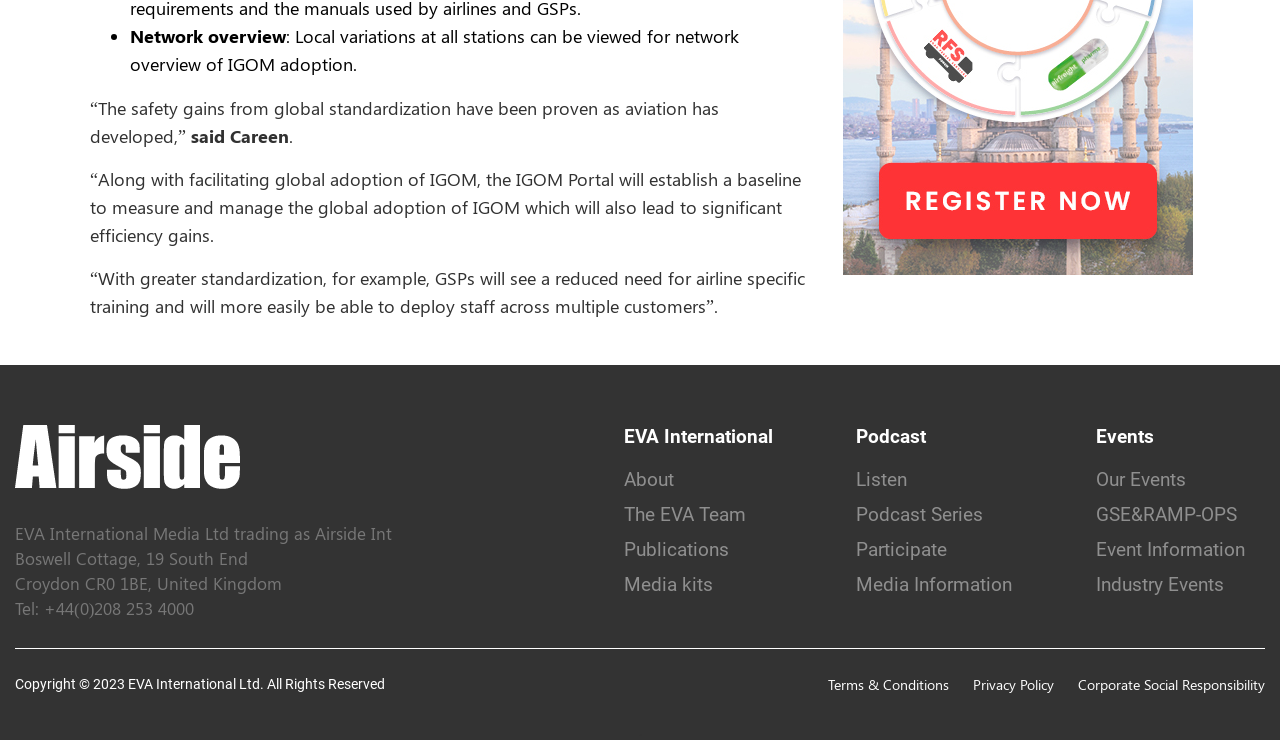Please identify the bounding box coordinates of the element I need to click to follow this instruction: "View posts from February 2022".

None